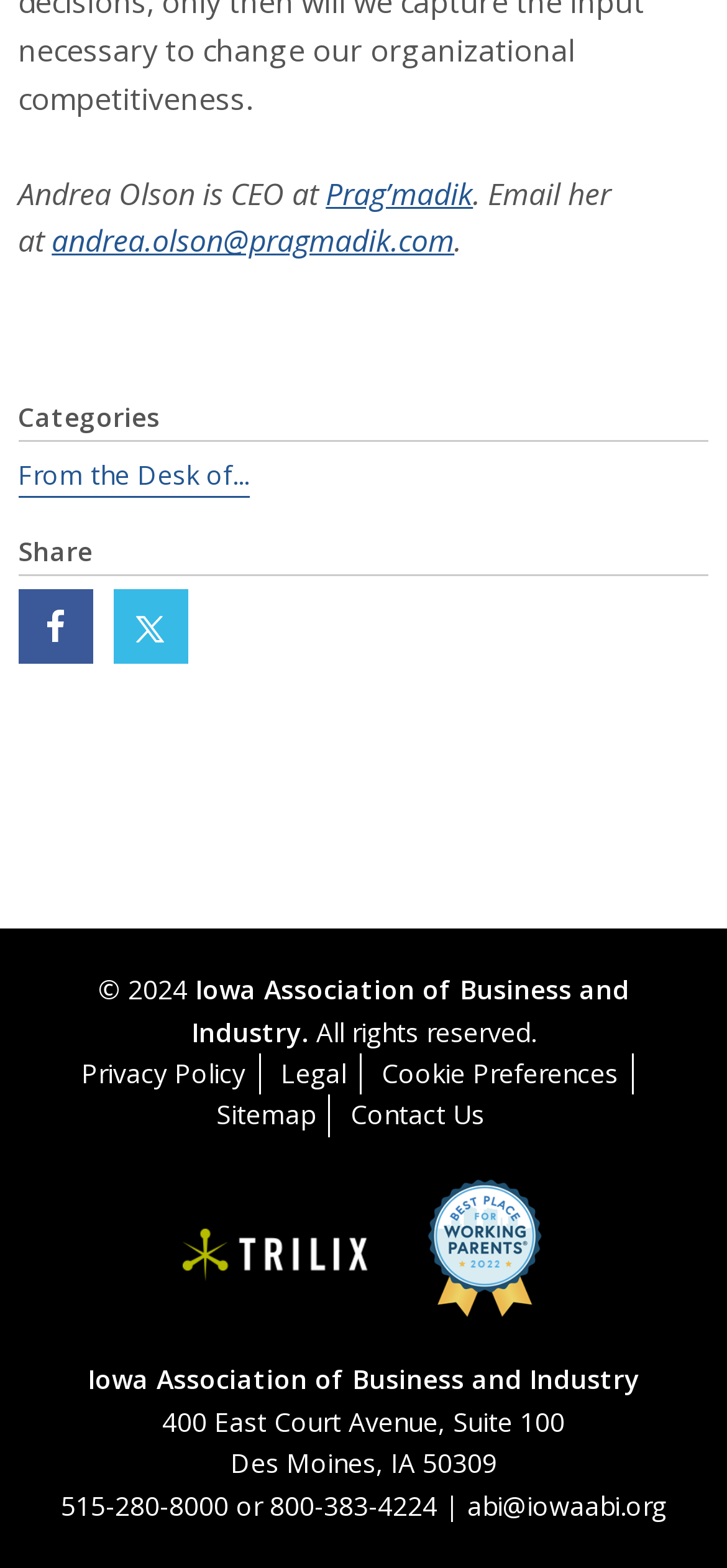Bounding box coordinates are specified in the format (top-left x, top-left y, bottom-right x, bottom-right y). All values are floating point numbers bounded between 0 and 1. Please provide the bounding box coordinate of the region this sentence describes: Sitemap

[0.297, 0.7, 0.433, 0.722]